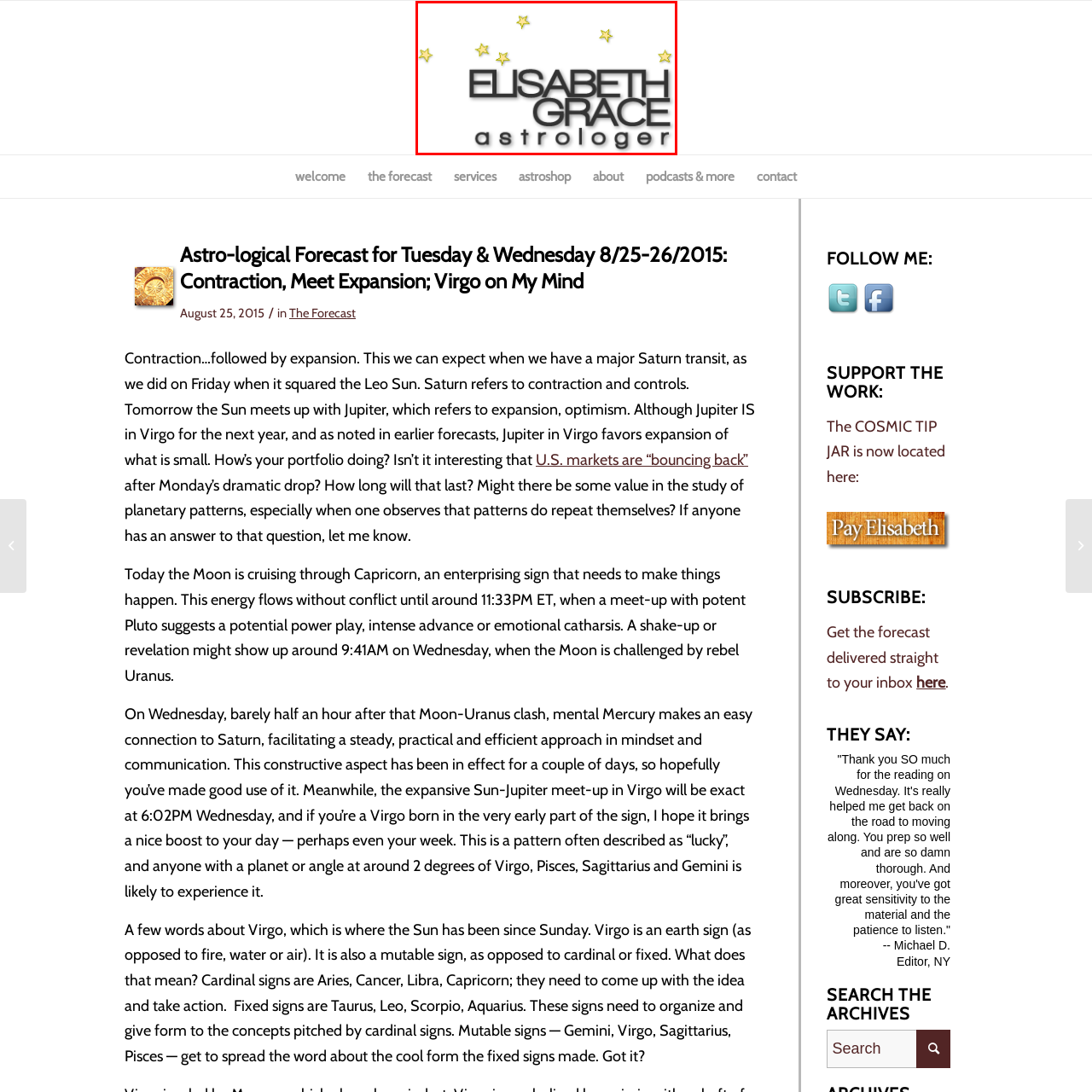Describe in detail what is happening in the image highlighted by the red border.

The image features the name "Elisabeth Grace" prominently displayed in a modern, stylized font, accompanied by the word "astrologer" in a softer typeface below it. The elegant text is accented by small, scattered yellow stars, evoking a celestial theme that aligns with astrology. This design reflects the essence of mystical and astrological services offered by Elisabeth Grace, who is likely to provide insights and forecasts based on astrological influences. The overall aesthetic combines professionalism with a whimsical touch, appealing to individuals interested in astrology and personal growth through celestial guidance.